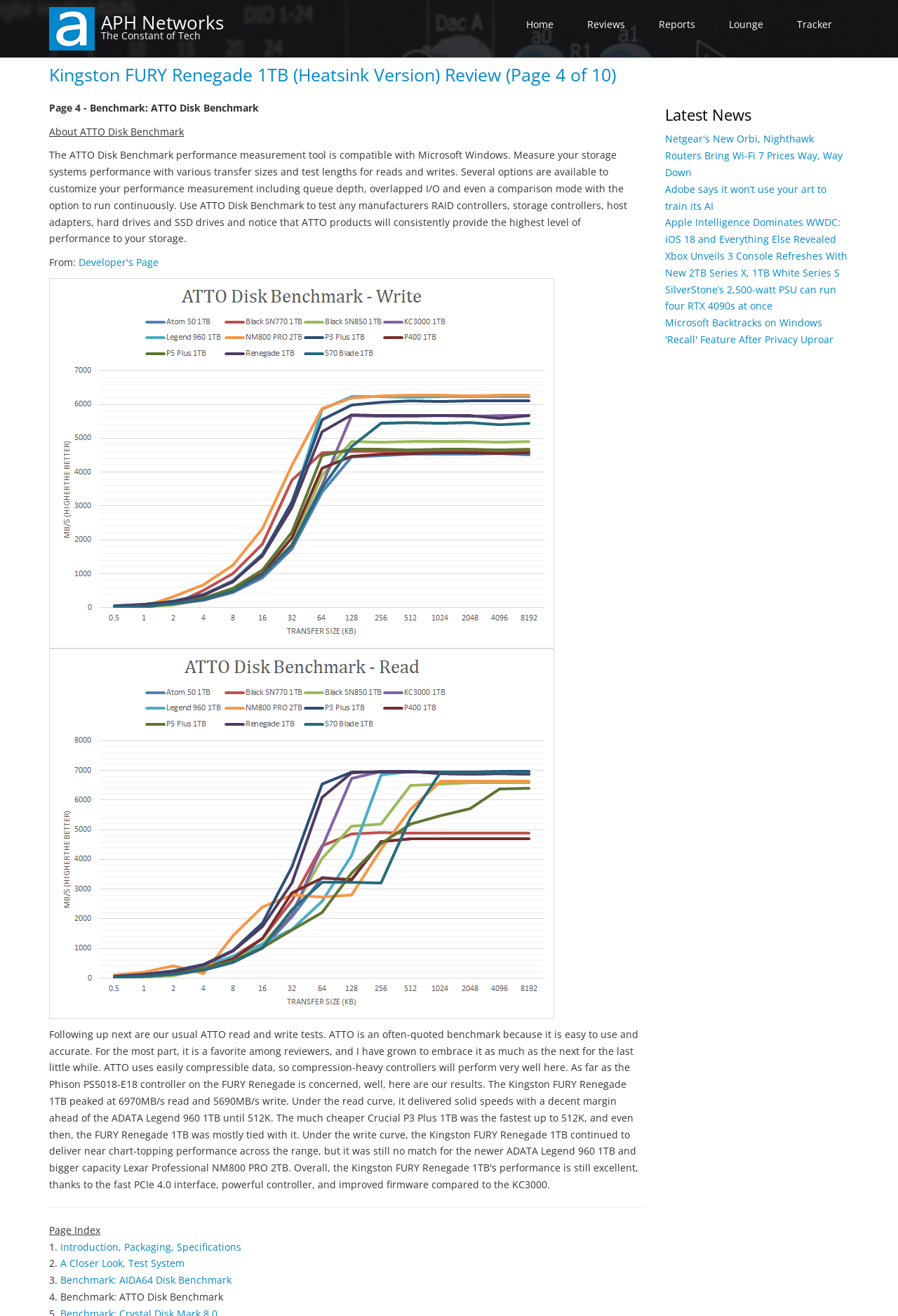Using the webpage screenshot and the element description APH Networks, determine the bounding box coordinates. Specify the coordinates in the format (top-left x, top-left y, bottom-right x, bottom-right y) with values ranging from 0 to 1.

[0.112, 0.007, 0.249, 0.026]